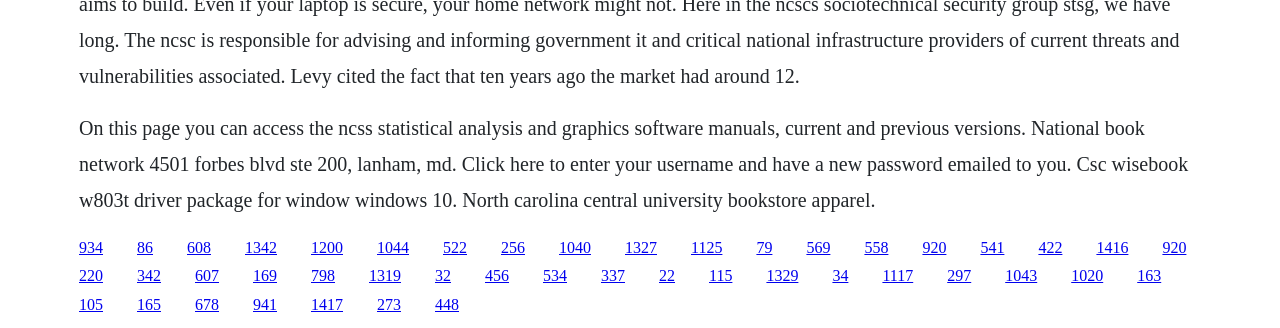Determine the bounding box coordinates of the clickable element necessary to fulfill the instruction: "Access the CSC wisebook W803T driver package for Windows 10.". Provide the coordinates as four float numbers within the 0 to 1 range, i.e., [left, top, right, bottom].

[0.346, 0.727, 0.365, 0.779]